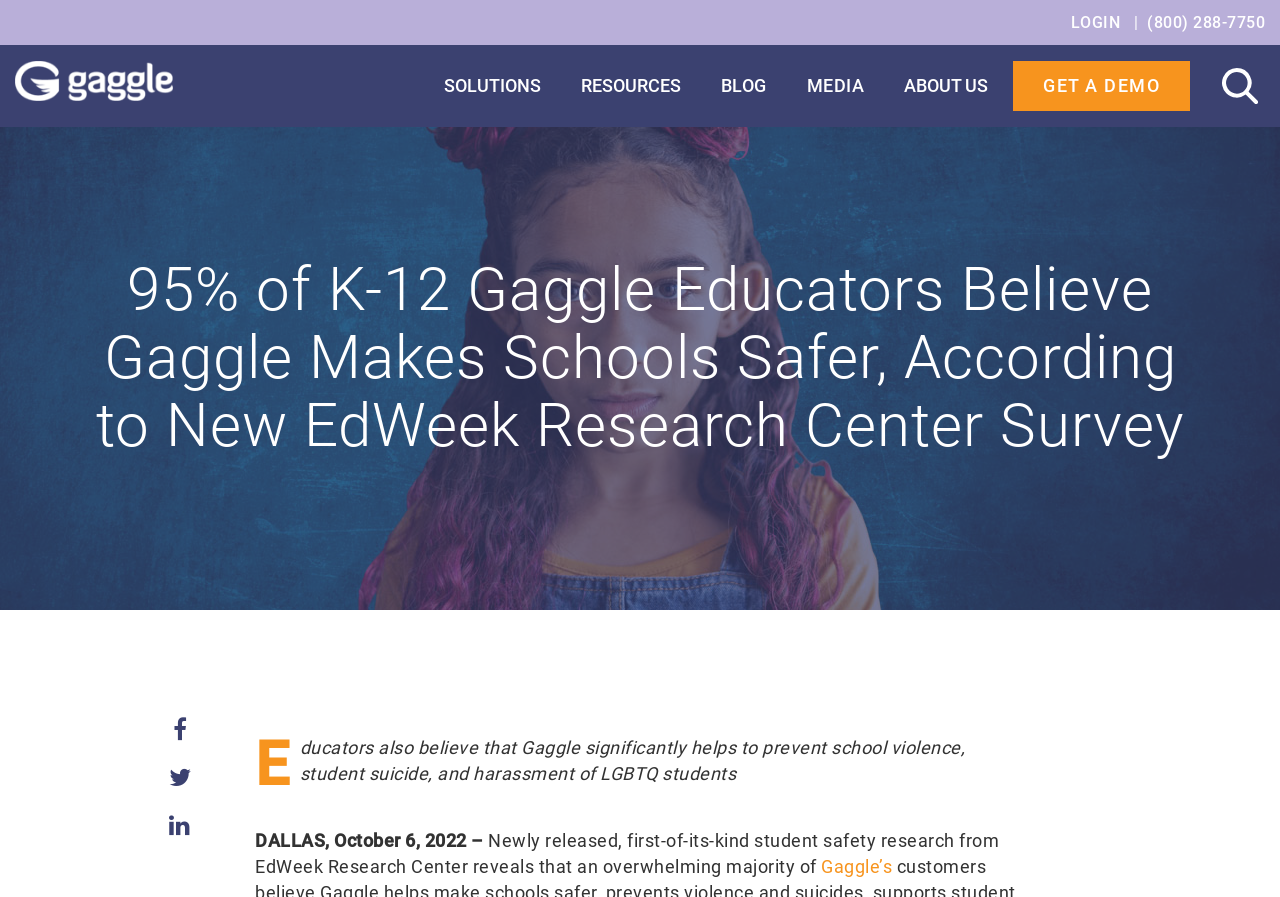Based on the description "LOGIN", find the bounding box of the specified UI element.

[0.836, 0.014, 0.879, 0.035]